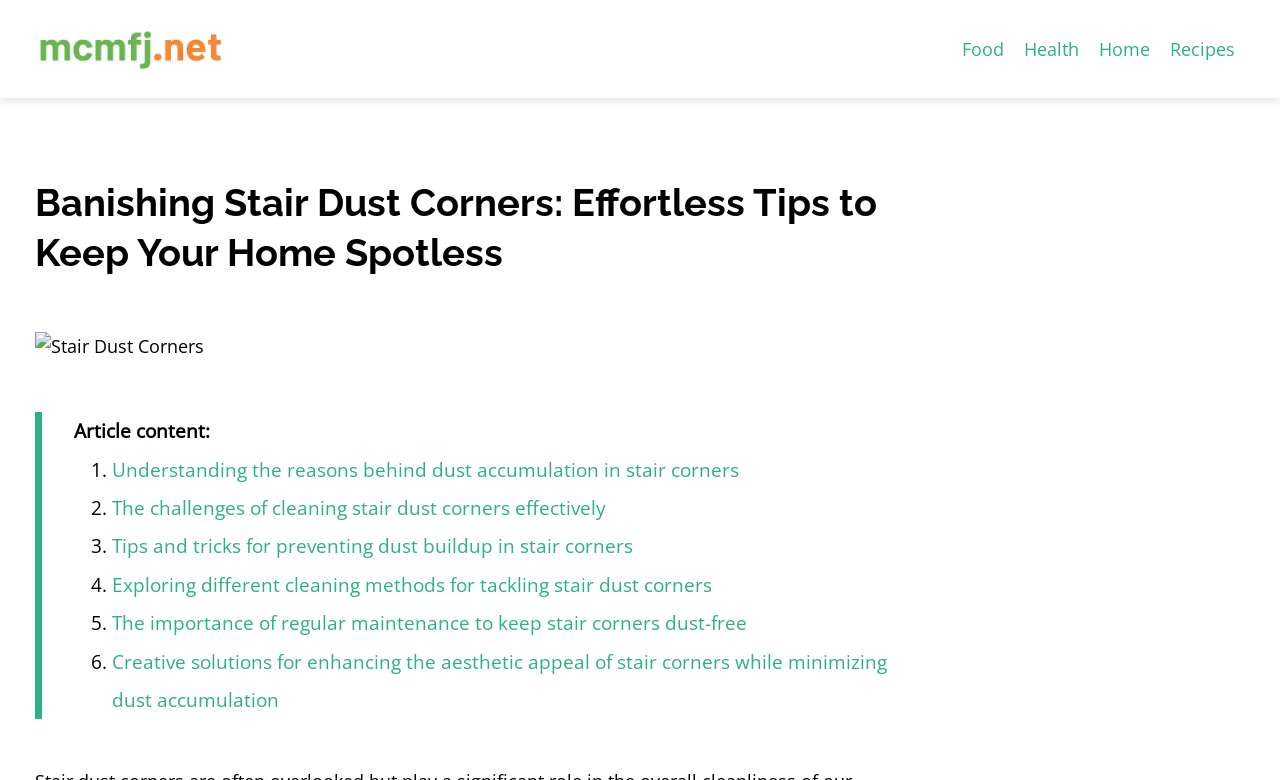Determine and generate the text content of the webpage's headline.

Banishing Stair Dust Corners: Effortless Tips to Keep Your Home Spotless